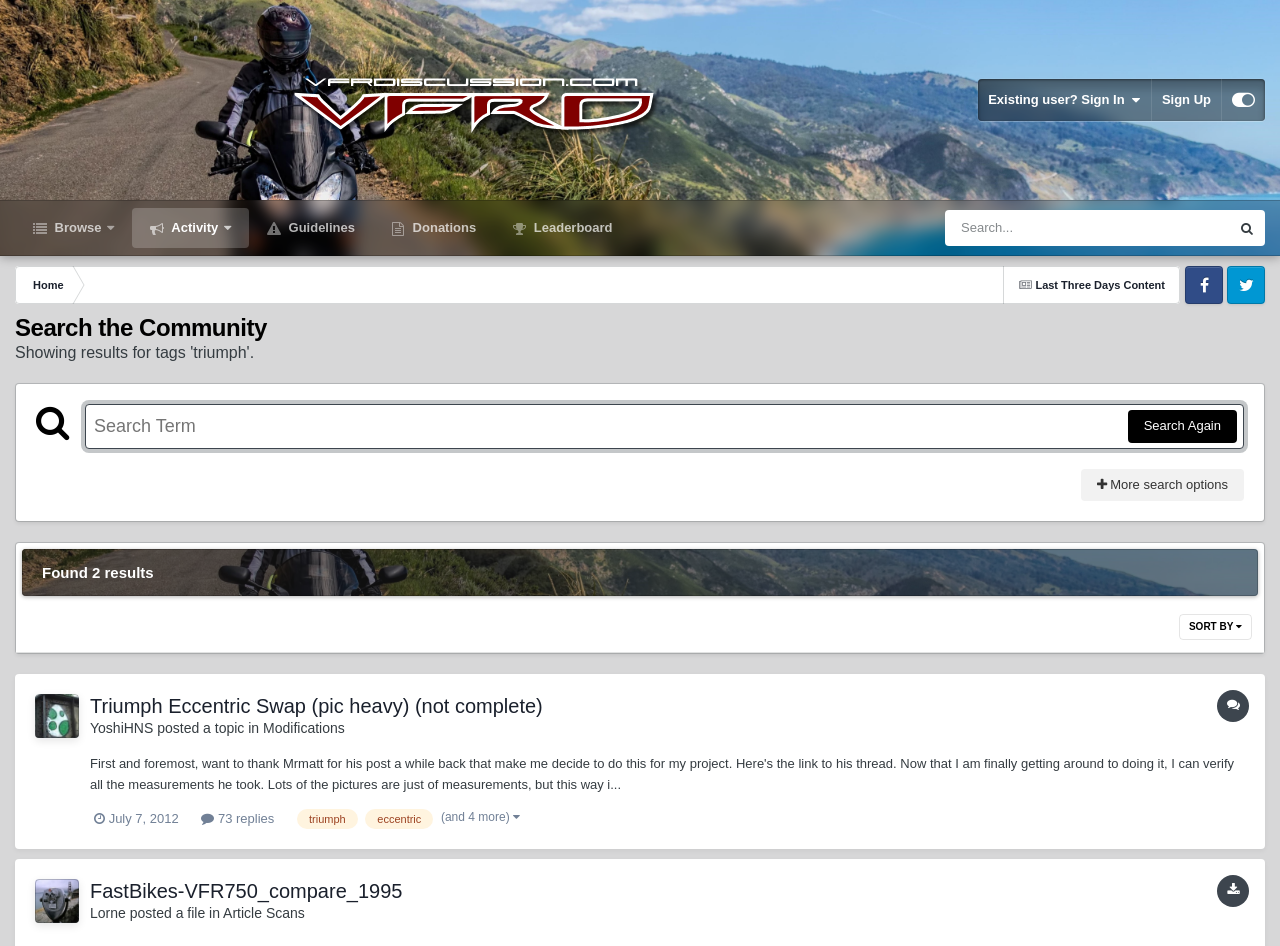Give a full account of the webpage's elements and their arrangement.

The webpage is a search results page for the tag "triumph" on a forum called VFRDiscussion. At the top, there is a logo and a link to the forum's homepage, along with links to sign in, sign up, and browse. Below this, there are several navigation links, including "Browse", "Activity", "Guidelines", "Donations", and "Leaderboard".

On the right side of the page, there is a search box with a button to search. Below this, there are links to social media platforms Facebook and Twitter. The main content of the page is a search results section, which displays two results.

The first result is a topic titled "Triumph Eccentric Swap (pic heavy) (not complete)" posted by a user named YoshiHNS. The topic has a link to the post, and below it, there is information about the post, including the date and time it was posted, the number of replies, and tags related to the post.

The second result is a file titled "FastBikes-VFR750_compare_1995" posted by a user named Lorne. The file has a link to the file, and below it, there is information about the file, including the date and time it was posted, and the category it was posted in.

Throughout the page, there are various icons and images, including a disclosure triangle, a Facebook icon, a Twitter icon, and user profile images.